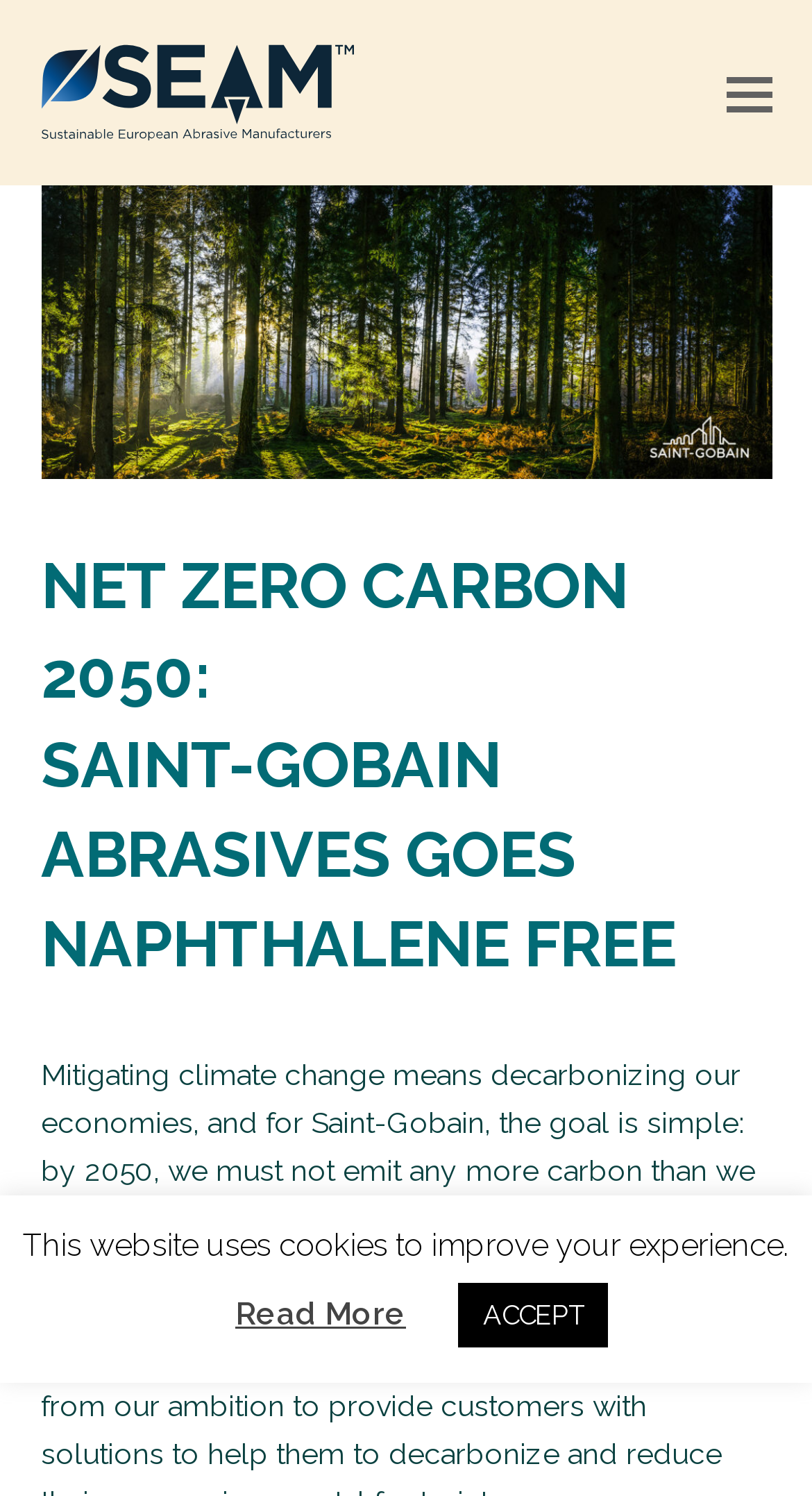Please answer the following question as detailed as possible based on the image: 
What is the current state of the menu?

The button has the property 'expanded: False', which indicates that the mobile menu is currently not expanded.